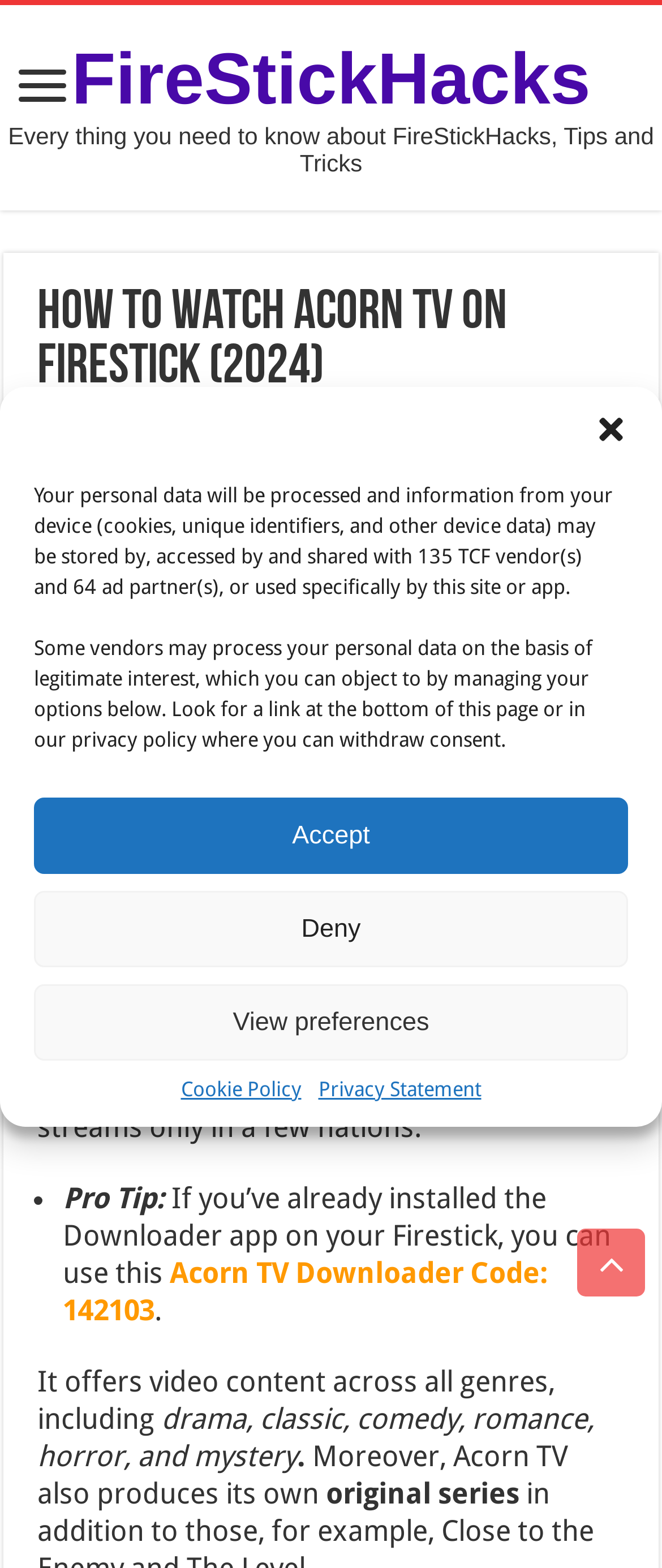Show me the bounding box coordinates of the clickable region to achieve the task as per the instruction: "Click on FireStickHacks".

[0.108, 0.025, 0.892, 0.077]